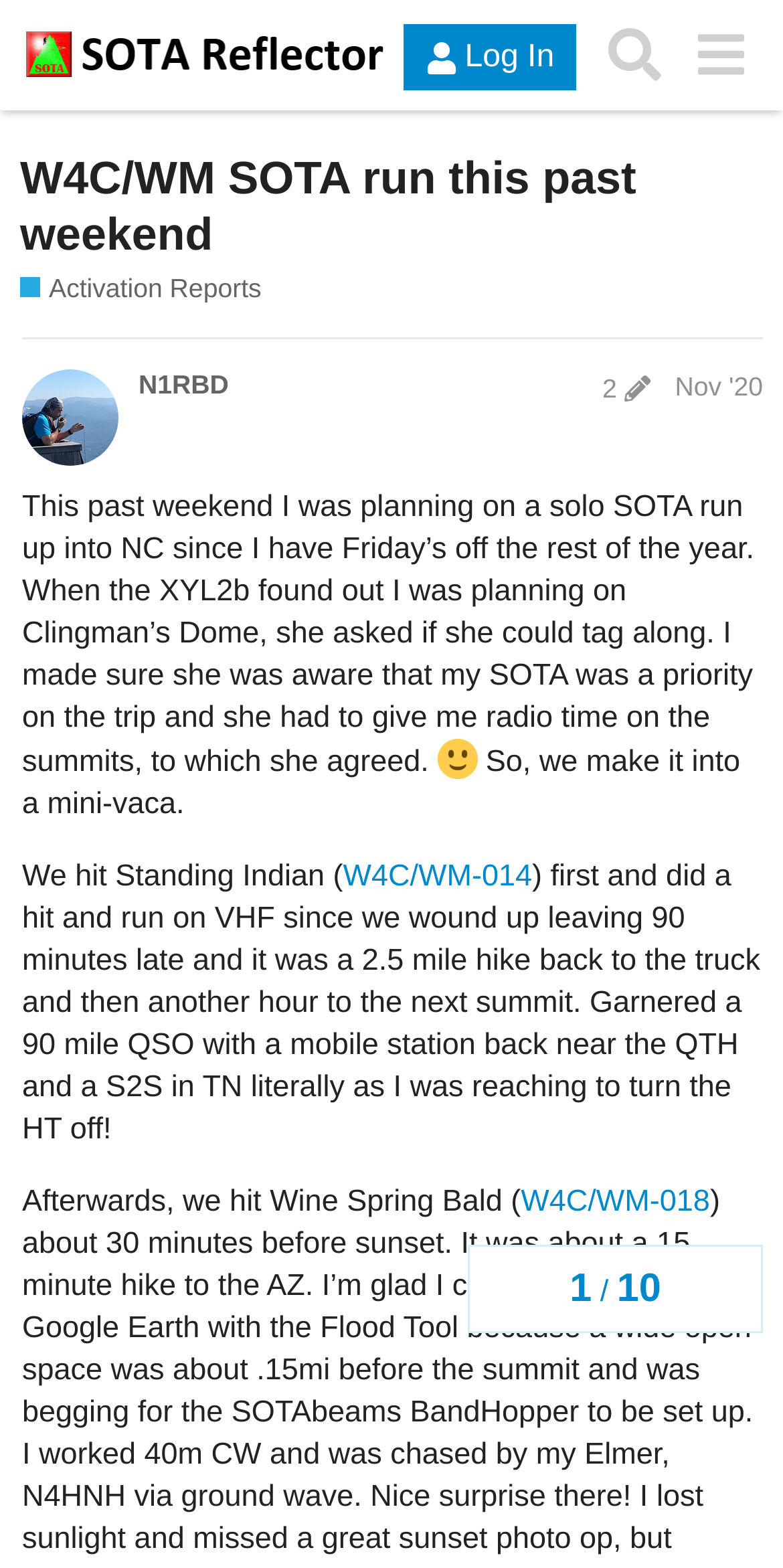Please locate and generate the primary heading on this webpage.

W4C/WM SOTA run this past weekend